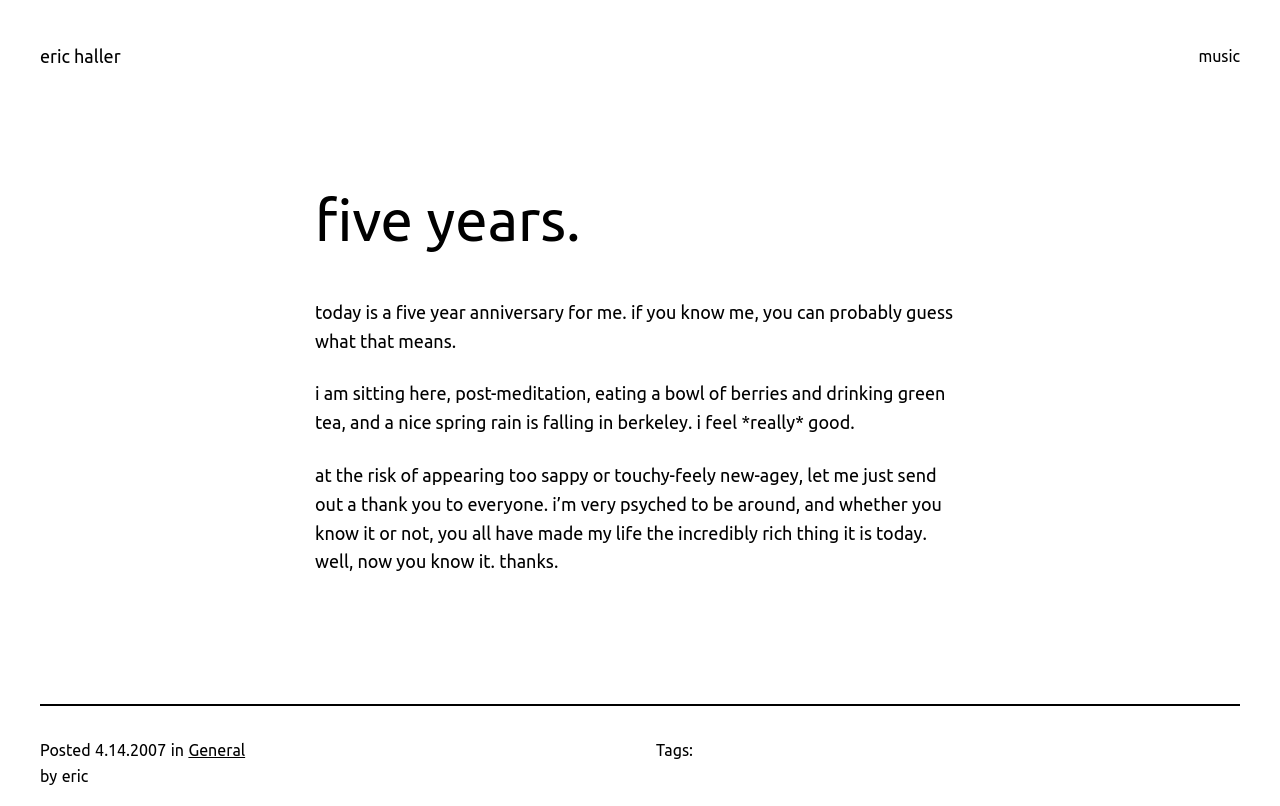Please provide a comprehensive answer to the question below using the information from the image: What is the author's emotional state?

The author explicitly states that they feel 'really' good, indicating a positive emotional state.